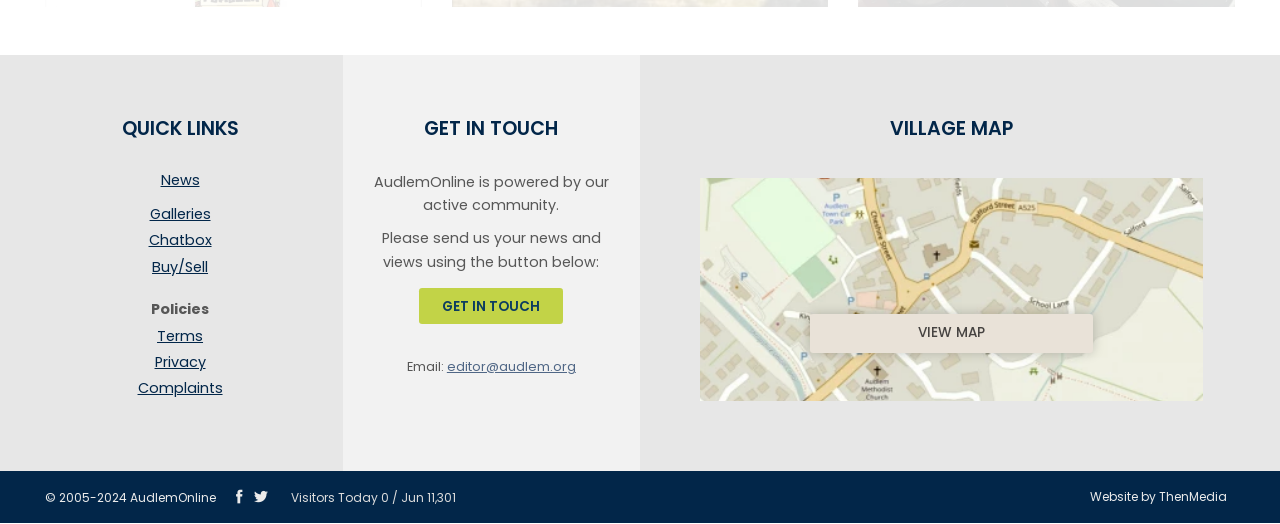Please identify the bounding box coordinates of the area that needs to be clicked to follow this instruction: "Click on News".

[0.035, 0.326, 0.246, 0.376]